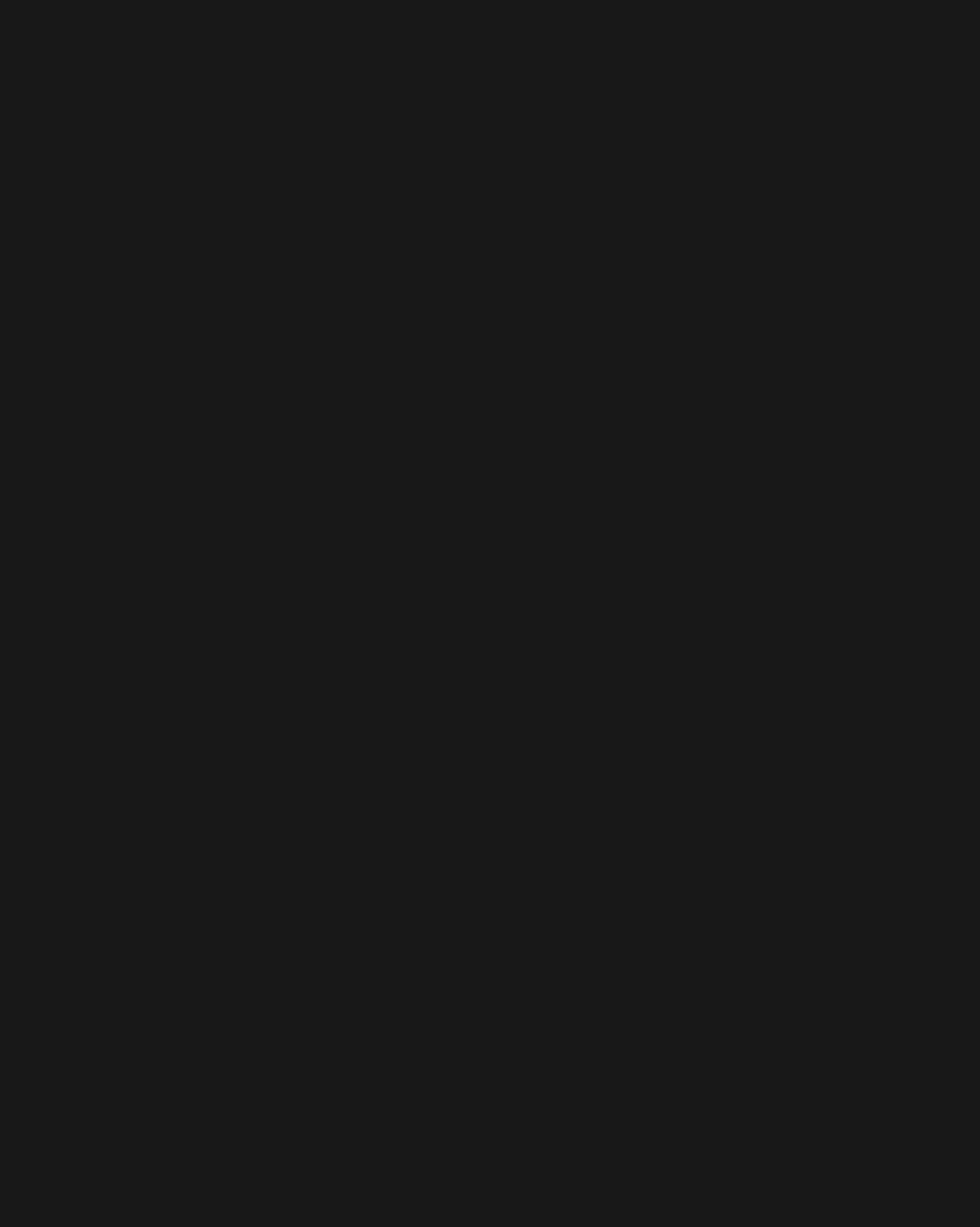Bounding box coordinates should be provided in the format (top-left x, top-left y, bottom-right x, bottom-right y) with all values between 0 and 1. Identify the bounding box for this UI element: Home

[0.082, 0.711, 0.121, 0.723]